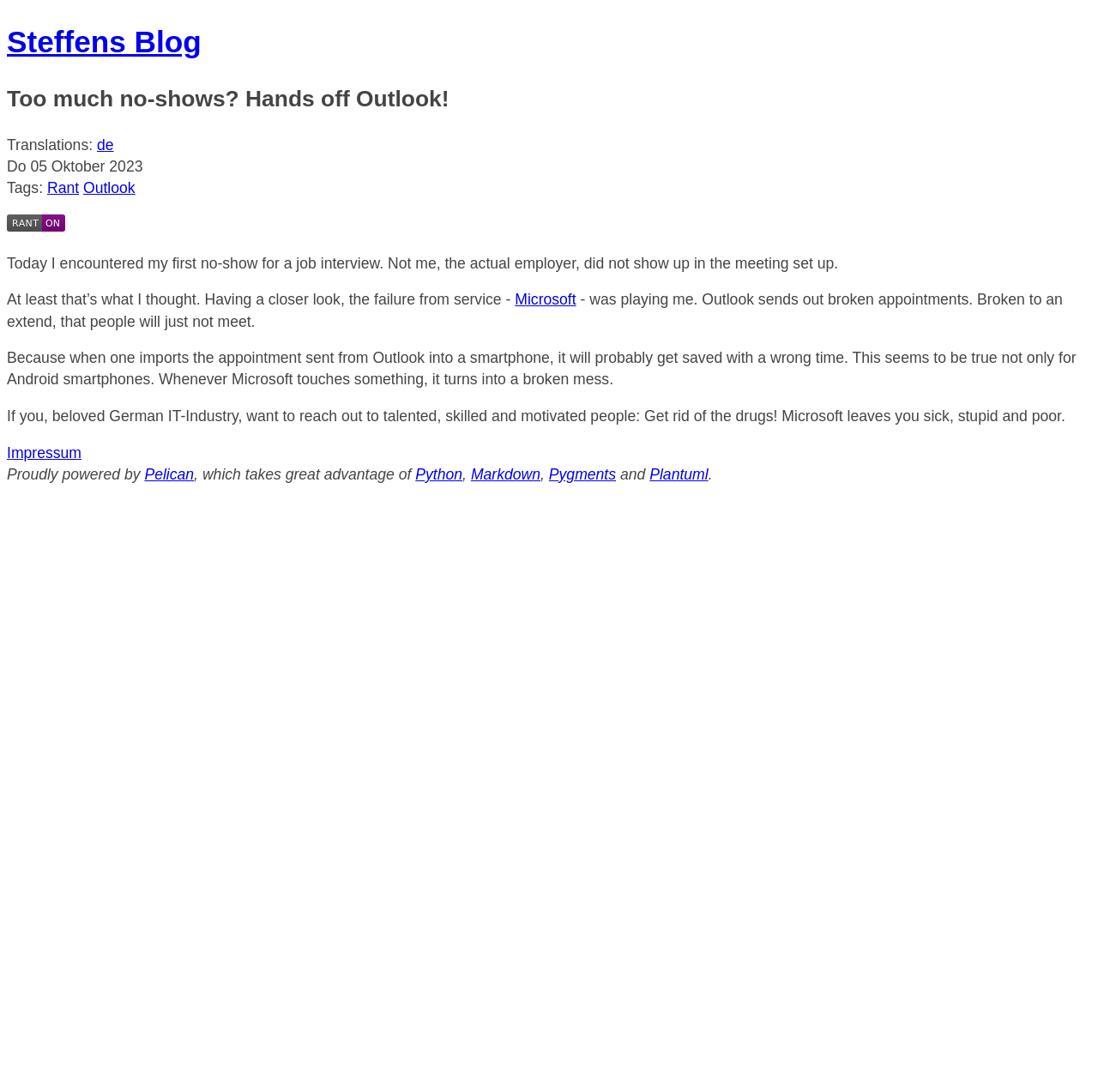Please find and report the bounding box coordinates of the element to click in order to perform the following action: "Click the link to the blog homepage". The coordinates should be expressed as four float numbers between 0 and 1, in the format [left, top, right, bottom].

[0.006, 0.022, 0.183, 0.053]